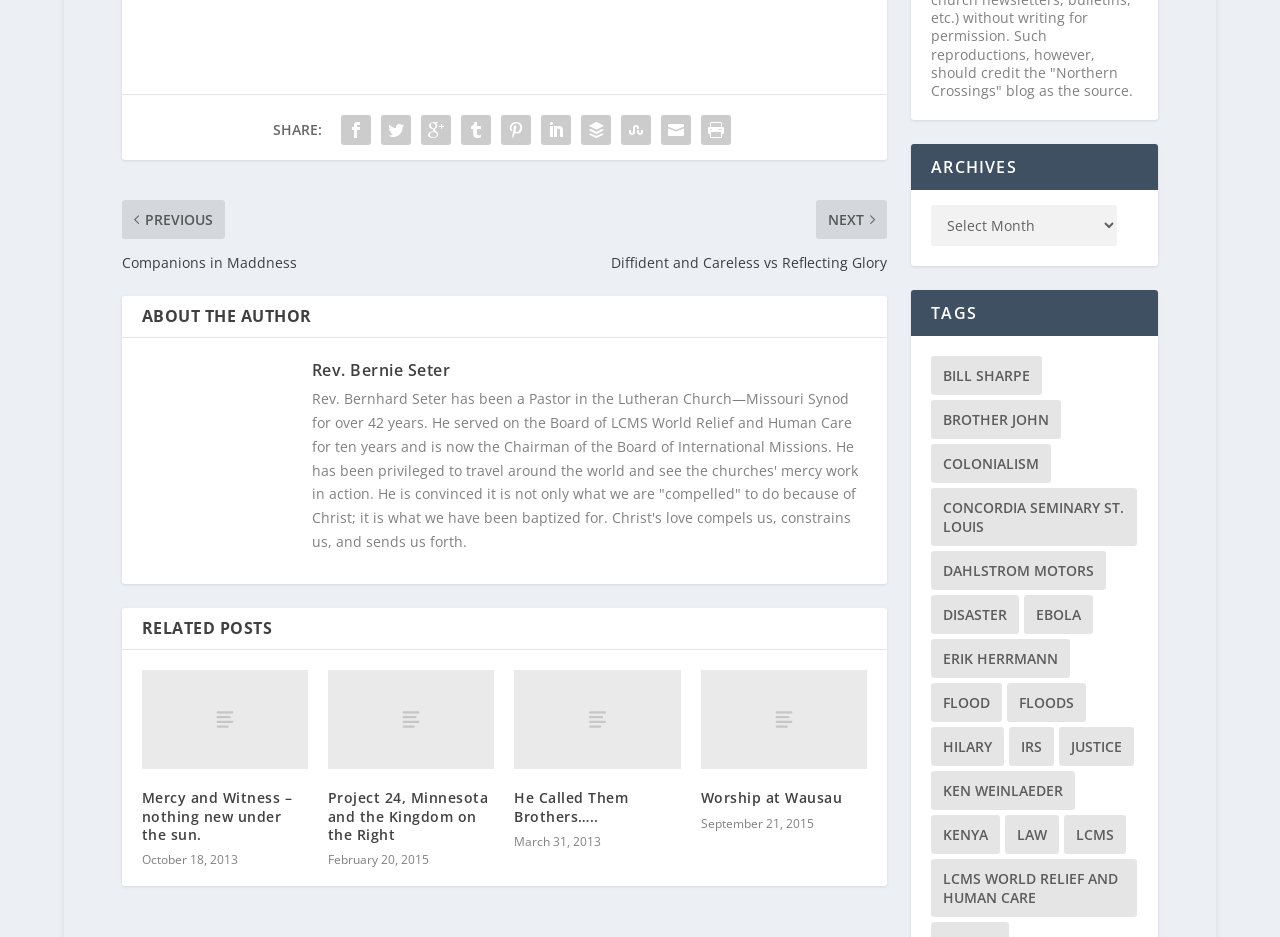Bounding box coordinates are specified in the format (top-left x, top-left y, bottom-right x, bottom-right y). All values are floating point numbers bounded between 0 and 1. Please provide the bounding box coordinate of the region this sentence describes: Lutheran Malaria Initiative

[0.727, 0.914, 0.889, 0.976]